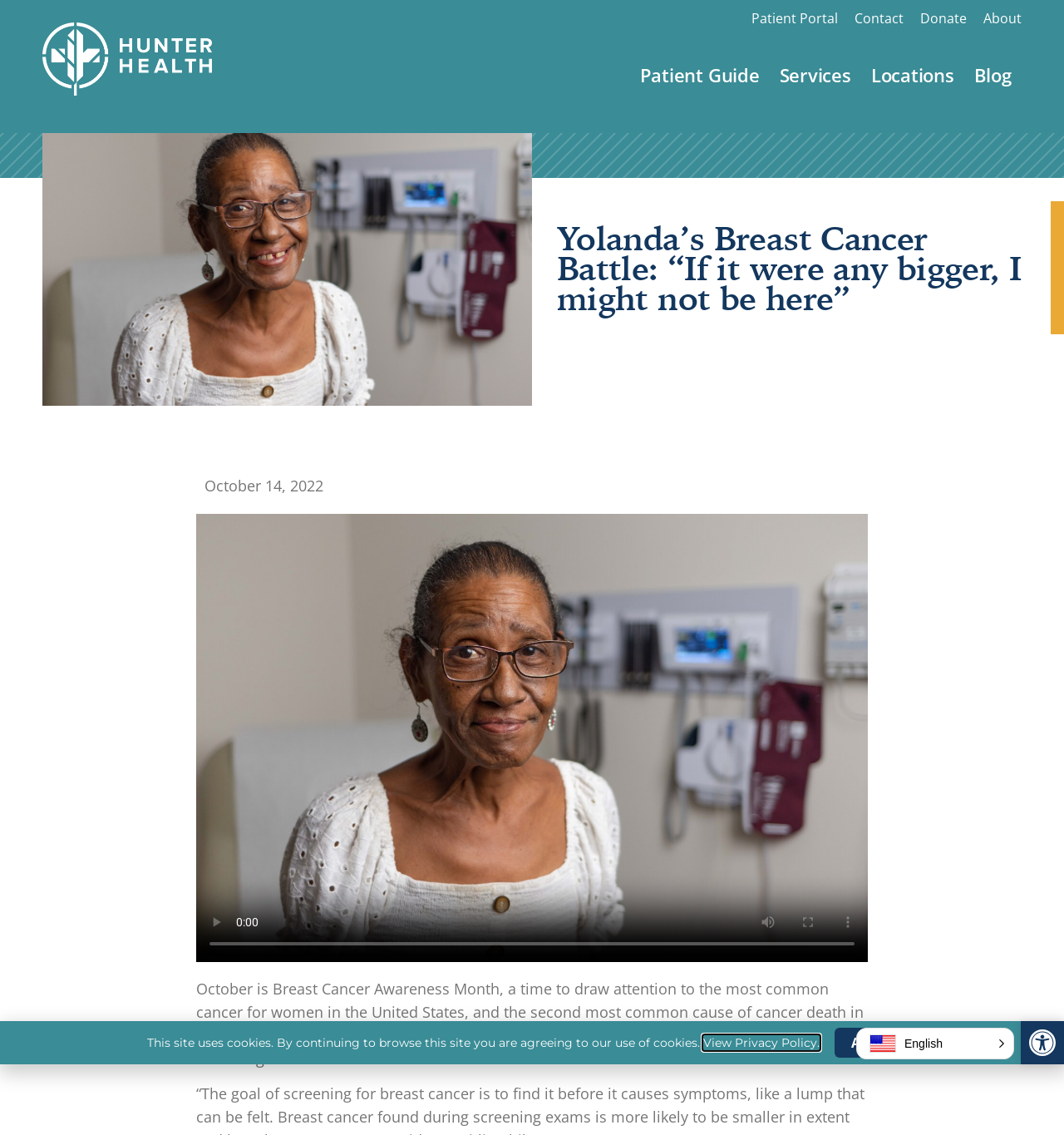Offer an in-depth caption of the entire webpage.

The webpage is about Yolanda Caesar's breast cancer battle and the importance of preventative checkups. At the top right corner, there is a toolbar with an accessibility tools link and an image of accessibility tools. On the top left, there is a Hunter Health logo, and below it, there are several links to different sections of the website, including Patient Portal, Contact, Donate, About, Patient Guide, Services, Locations, and Blog.

The main content of the webpage is a story about Yolanda Caesar's experience with breast cancer. The title "Yolanda's Breast Cancer Battle: “If it were any bigger, I might not be here”" is prominently displayed in the middle of the page. Below the title, there is a date "October 14, 2022" and a figure with a video player that has play, mute, and full-screen buttons. The video player also has a time scrubber and more media controls.

The main text of the story is below the video player, discussing the importance of Breast Cancer Awareness Month and the need for women to schedule their annual mammogram screenings. At the bottom of the page, there is a language selection option with "English" selected, and a cookie policy notification with links to view the privacy policy and accept the terms.

Overall, the webpage is focused on sharing Yolanda Caesar's personal story and raising awareness about breast cancer, with a clear call to action for women to prioritize their health.